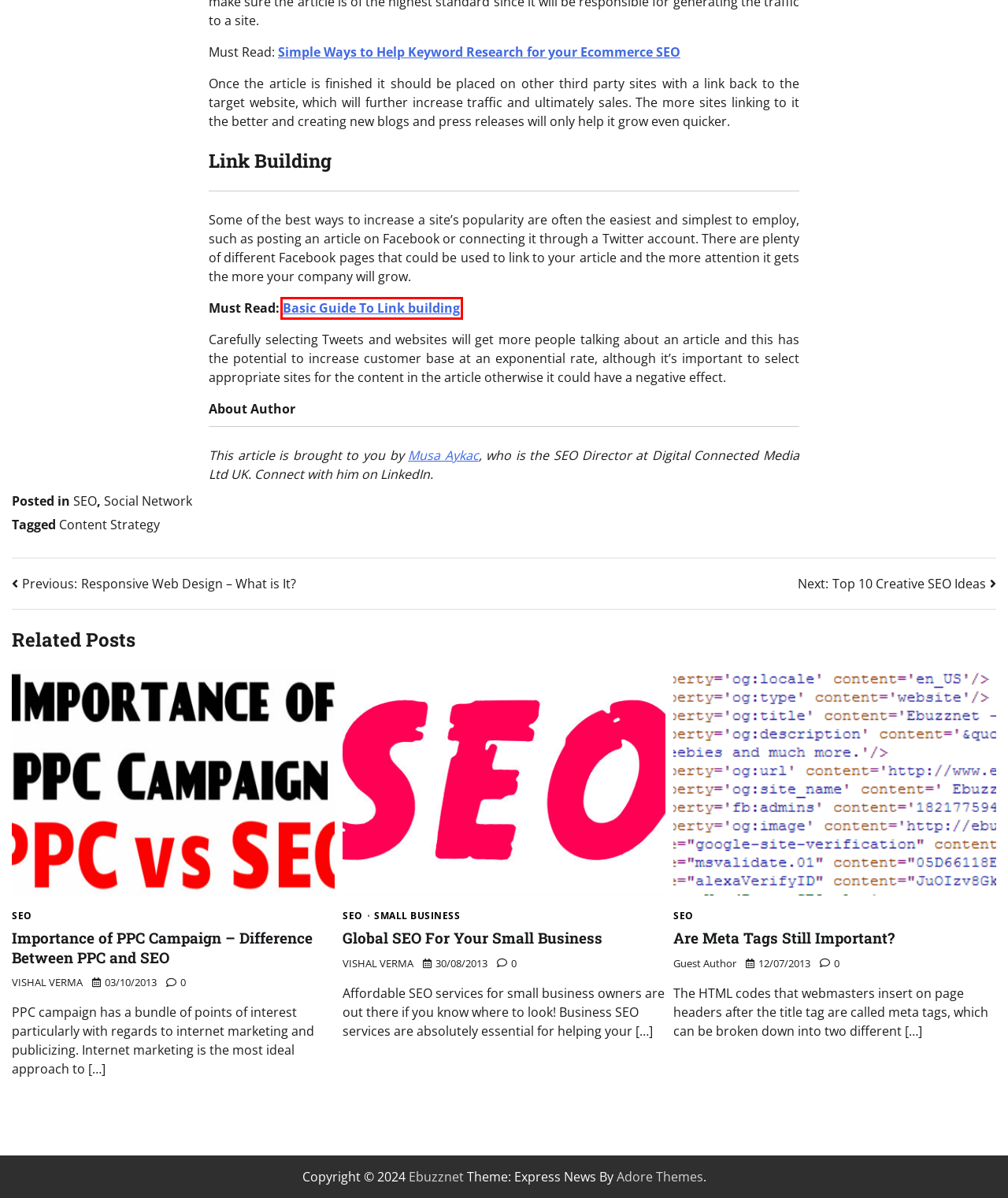You’re provided with a screenshot of a webpage that has a red bounding box around an element. Choose the best matching webpage description for the new page after clicking the element in the red box. The options are:
A. Simple Ways to Help Keyword Research for your Ecommerce SEO - Ebuzznet
B. Adore Themes – Market Place for WordPress Themes
C. Content Strategy - Ebuzznet
D. Responsive Web Design - What is It? - Ebuzznet
E. Are Meta Tags Still Important? - Ebuzznet
F. Importance of PPC Campaign - Difference Between PPC and SEO - Ebuzznet
G. Global SEO For Your Small Business - Ebuzznet
H. Basic Guide To Link building - Ebuzznet

H